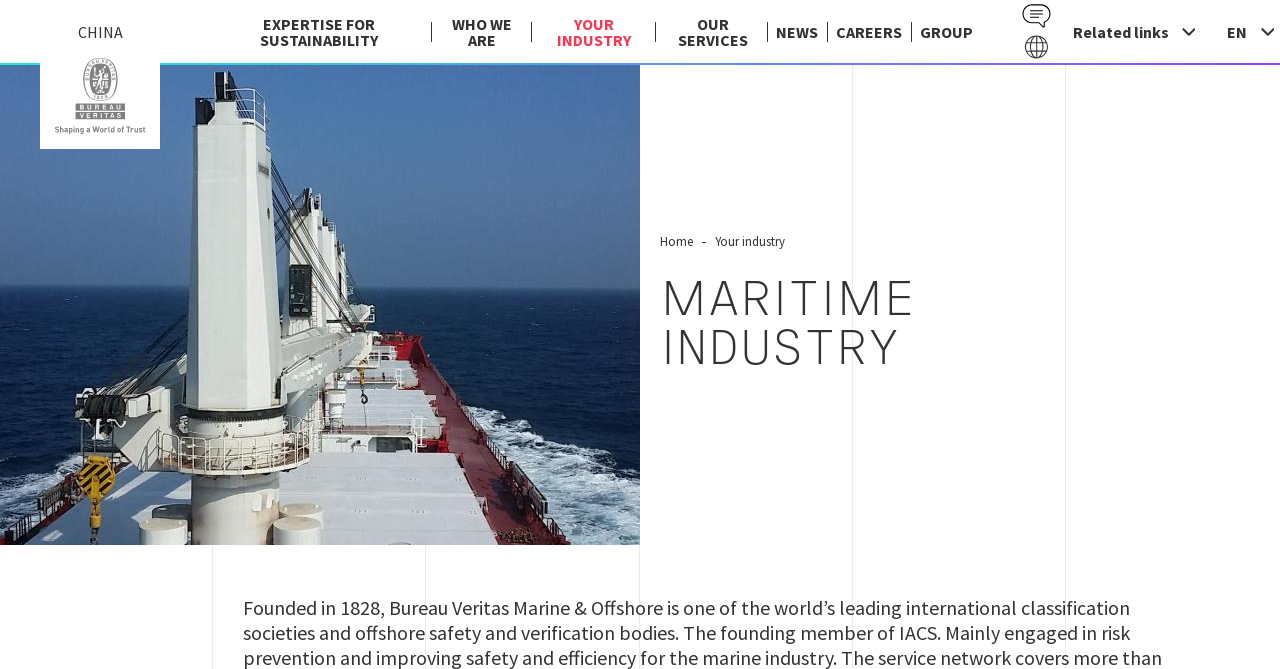Using the information in the image, could you please answer the following question in detail:
What is the text of the link at the bottom right corner of the page?

I looked at the bottom right corner of the page and found a link element with the text 'Galaxy EN'.